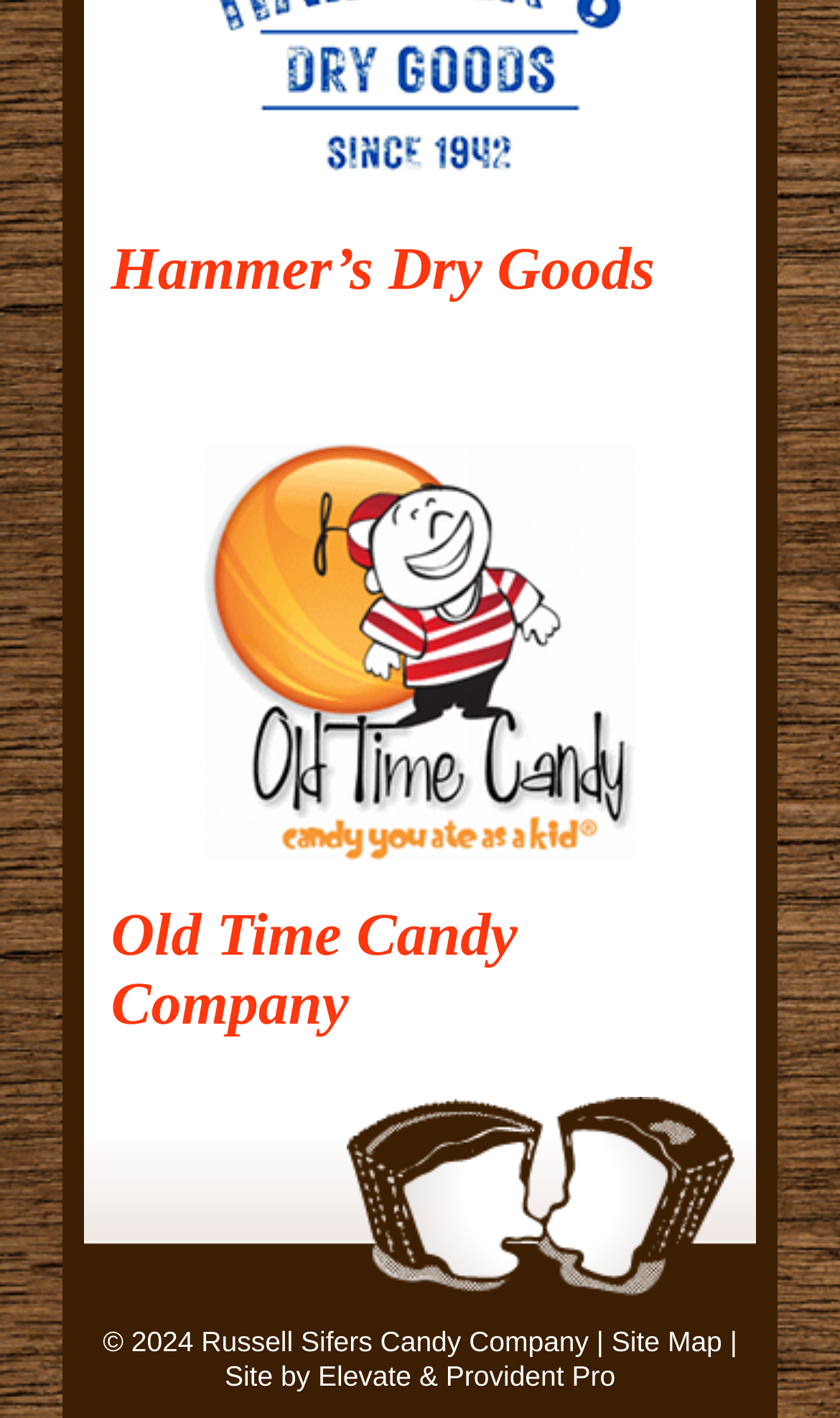Given the webpage screenshot and the description, determine the bounding box coordinates (top-left x, top-left y, bottom-right x, bottom-right y) that define the location of the UI element matching this description: Full text links

None